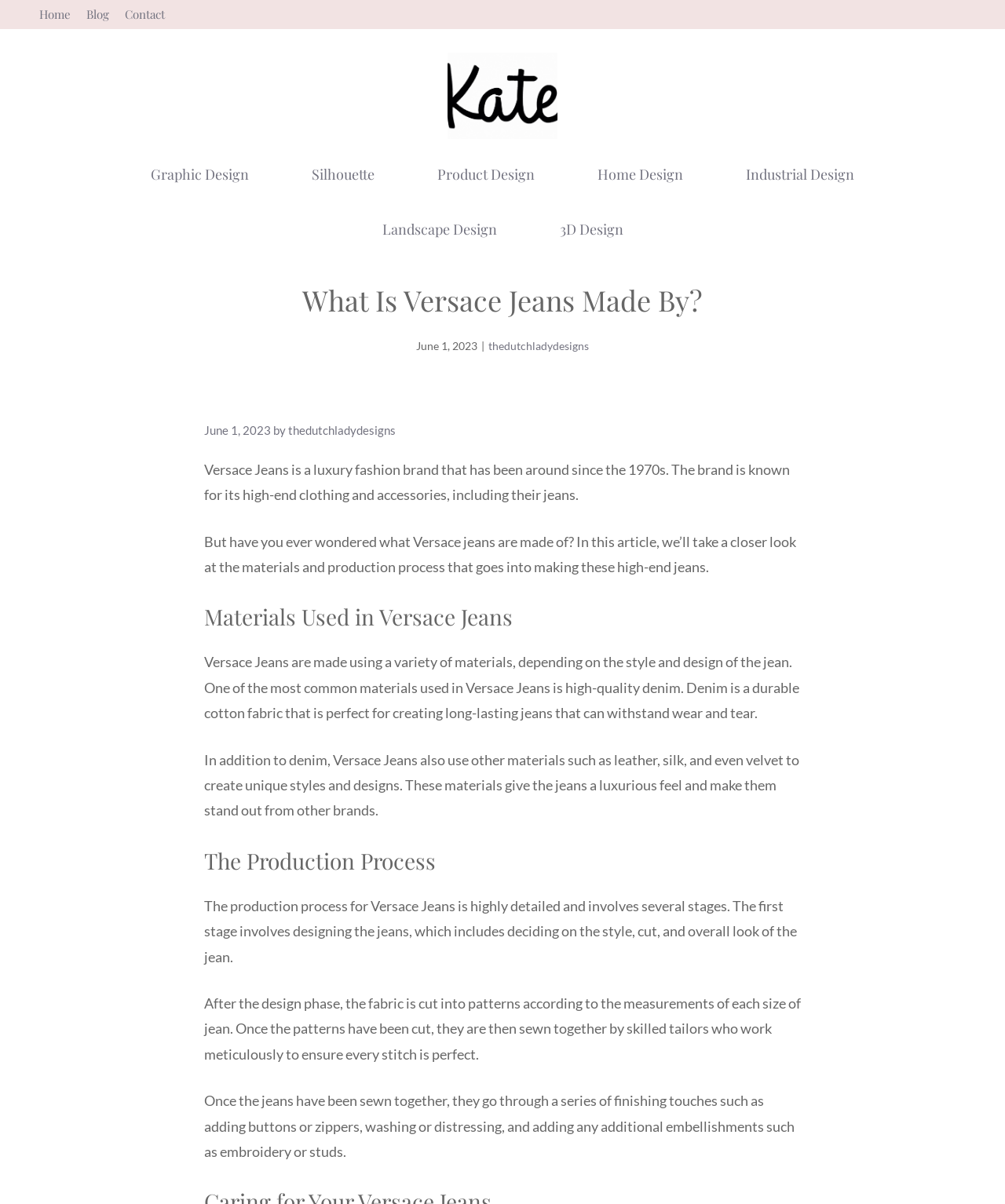Locate and provide the bounding box coordinates for the HTML element that matches this description: "Uncategorised".

None